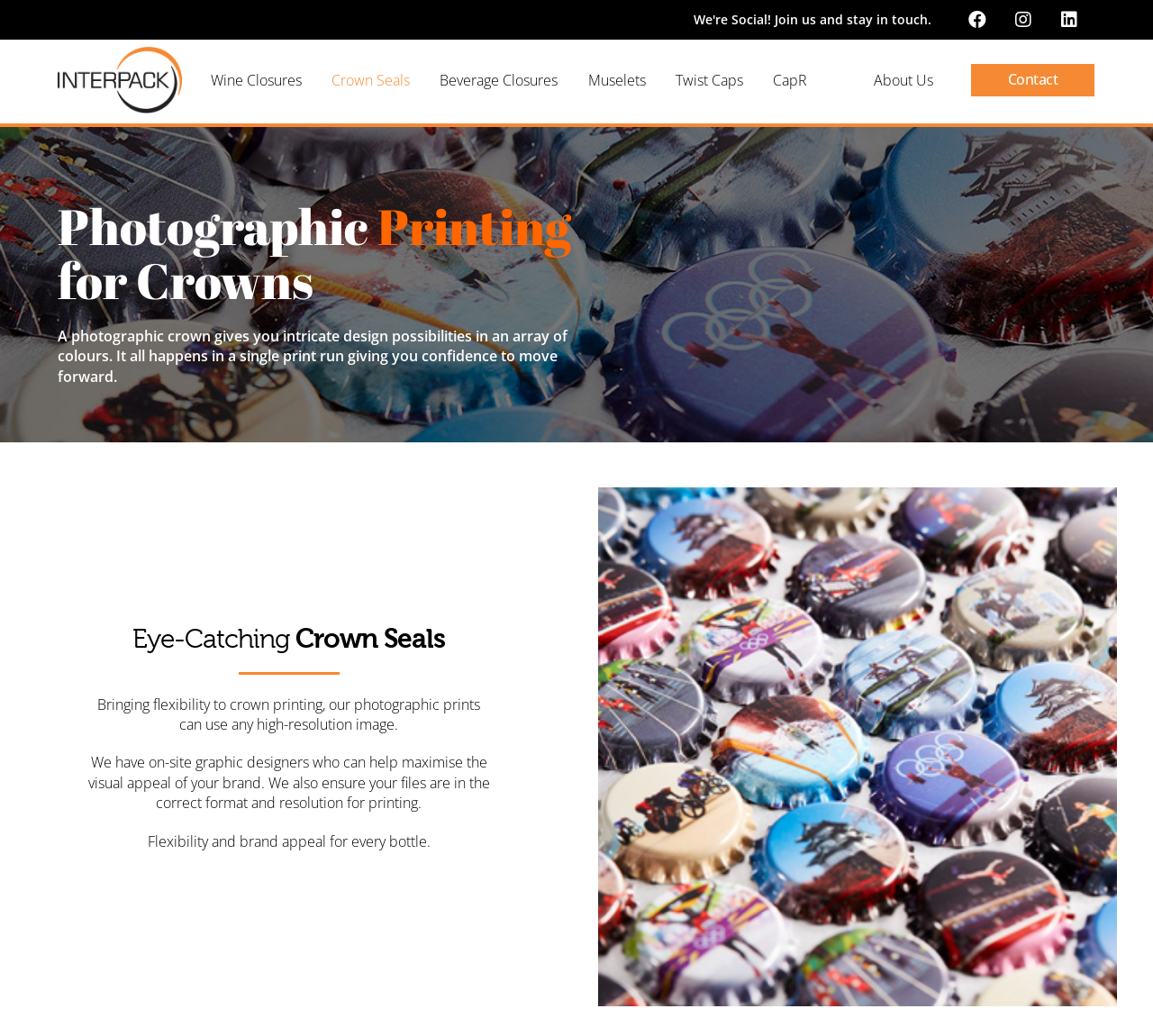What is the company's social media platform? Examine the screenshot and reply using just one word or a brief phrase.

Facebook, Instagram, Linkedin